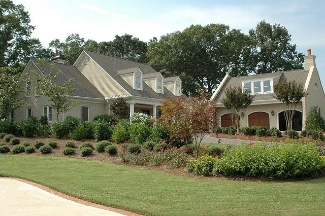What is the purpose of the detached garage?
Using the image, give a concise answer in the form of a single word or short phrase.

Enhances functionality